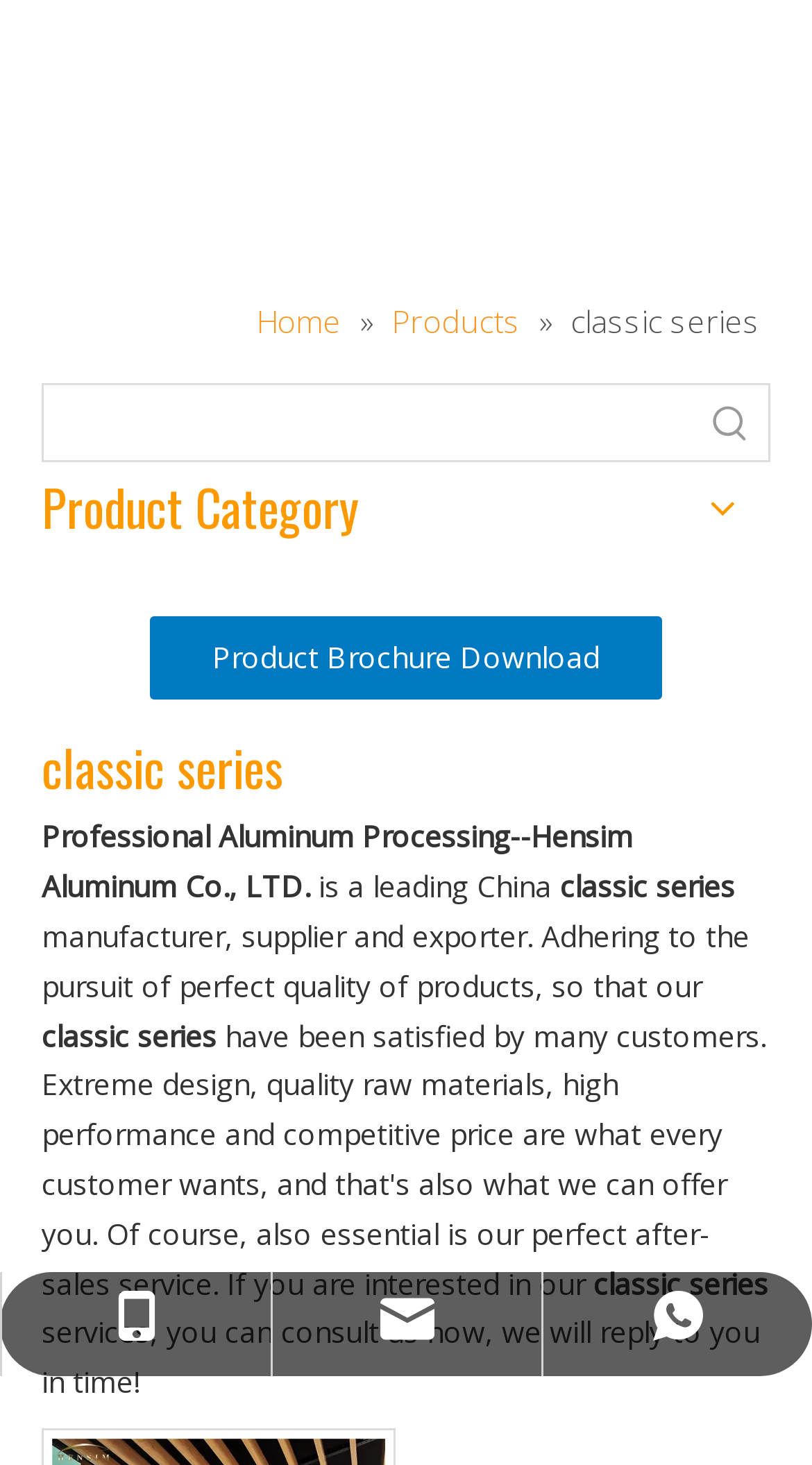What is the company's pursuit?
Provide a fully detailed and comprehensive answer to the question.

The company's pursuit can be found in the static text element 'Adhering to the pursuit of perfect quality of products...' located in the middle of the webpage.